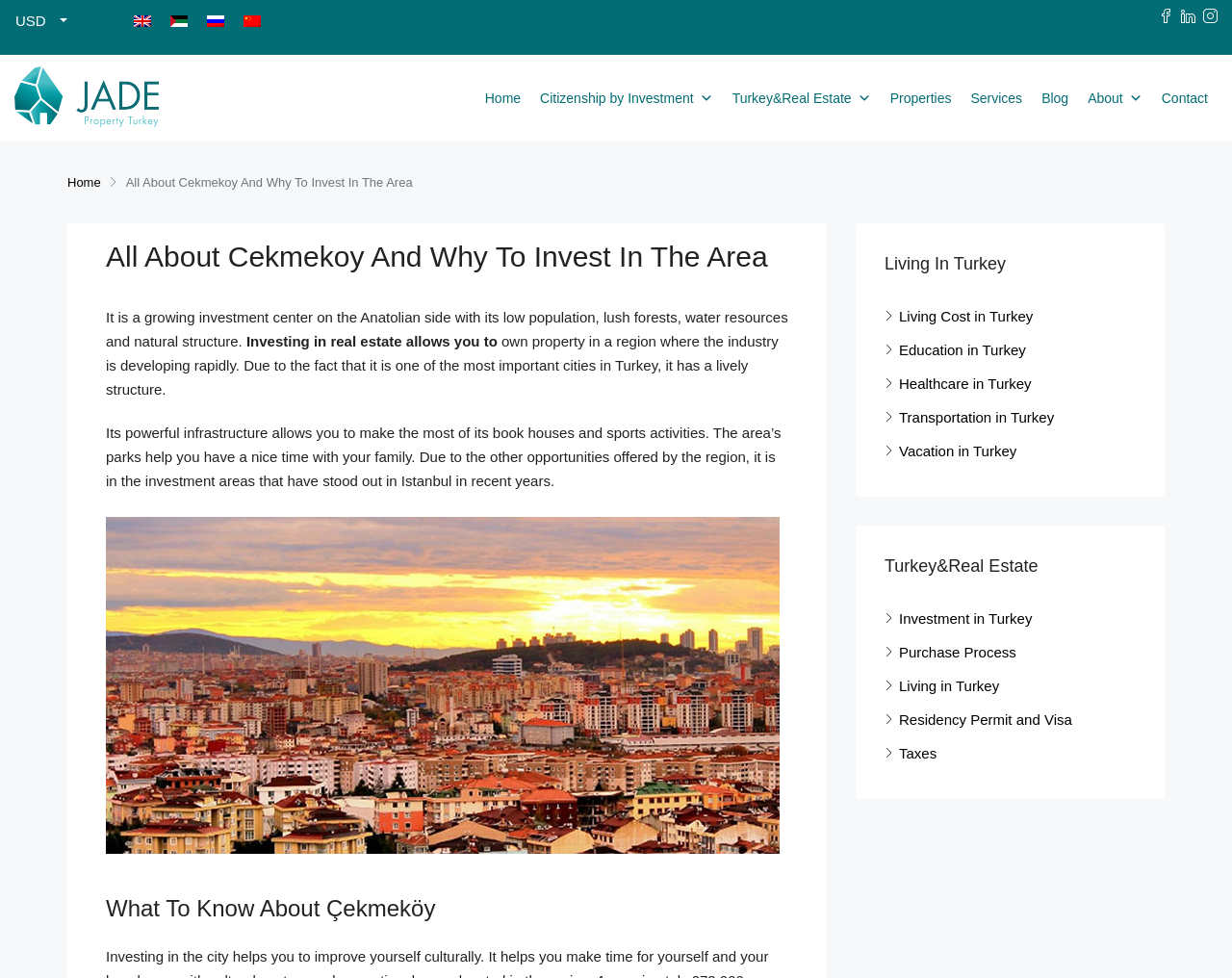Given the description: "Living in Turkey", determine the bounding box coordinates of the UI element. The coordinates should be formatted as four float numbers between 0 and 1, [left, top, right, bottom].

[0.718, 0.693, 0.811, 0.71]